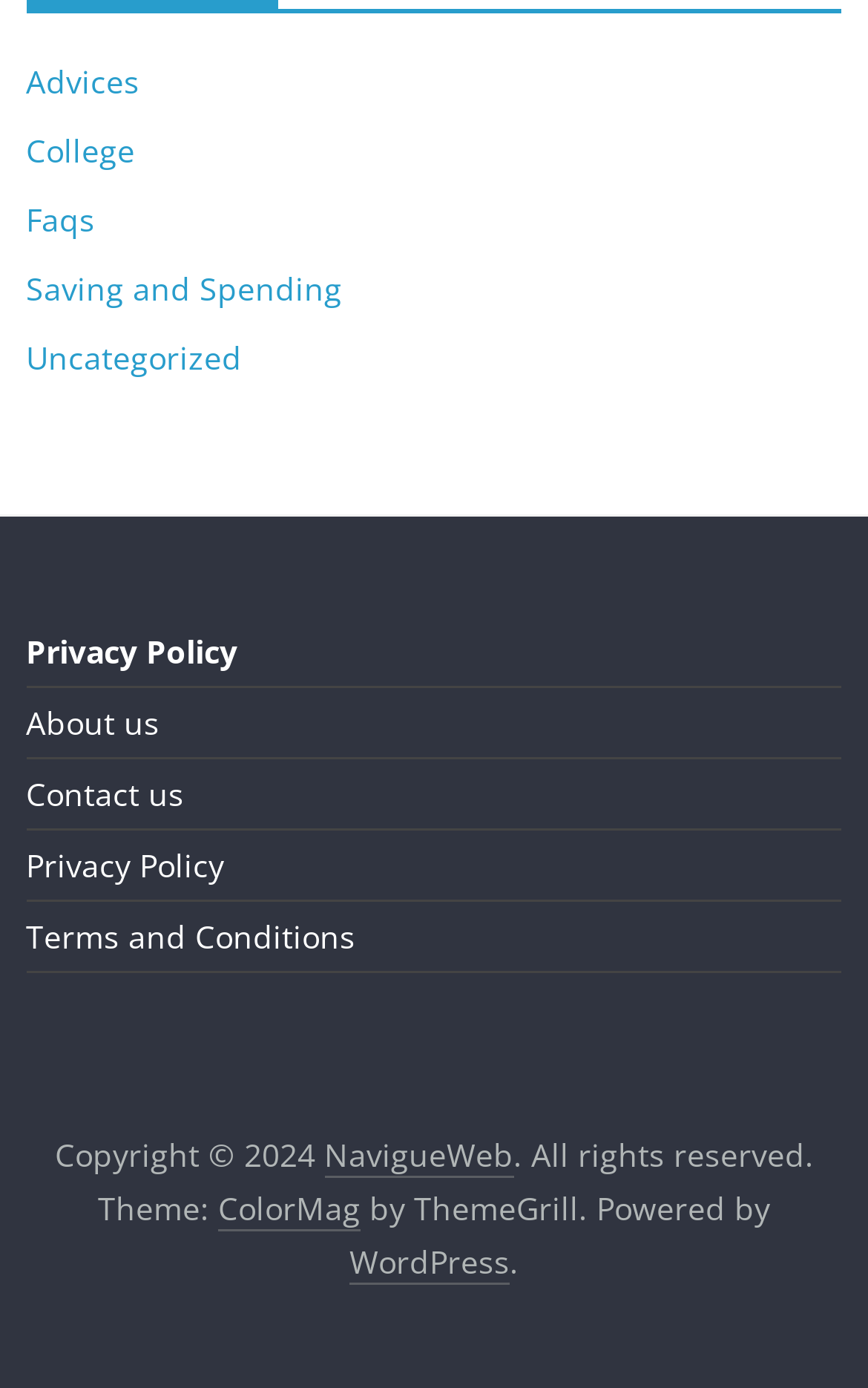Determine the bounding box coordinates for the UI element with the following description: "Faqs". The coordinates should be four float numbers between 0 and 1, represented as [left, top, right, bottom].

[0.03, 0.143, 0.109, 0.173]